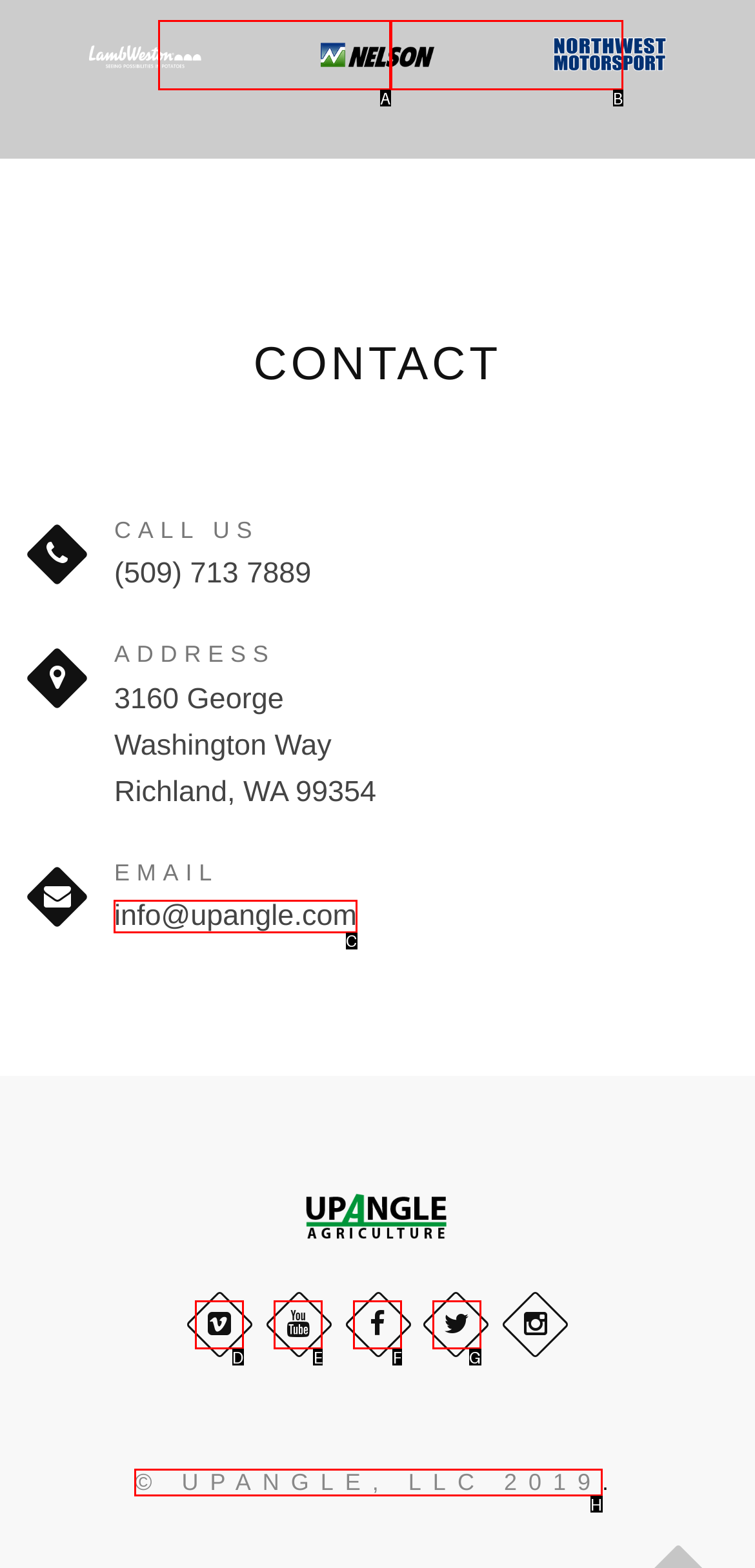Identify the correct letter of the UI element to click for this task: click the email link
Respond with the letter from the listed options.

C